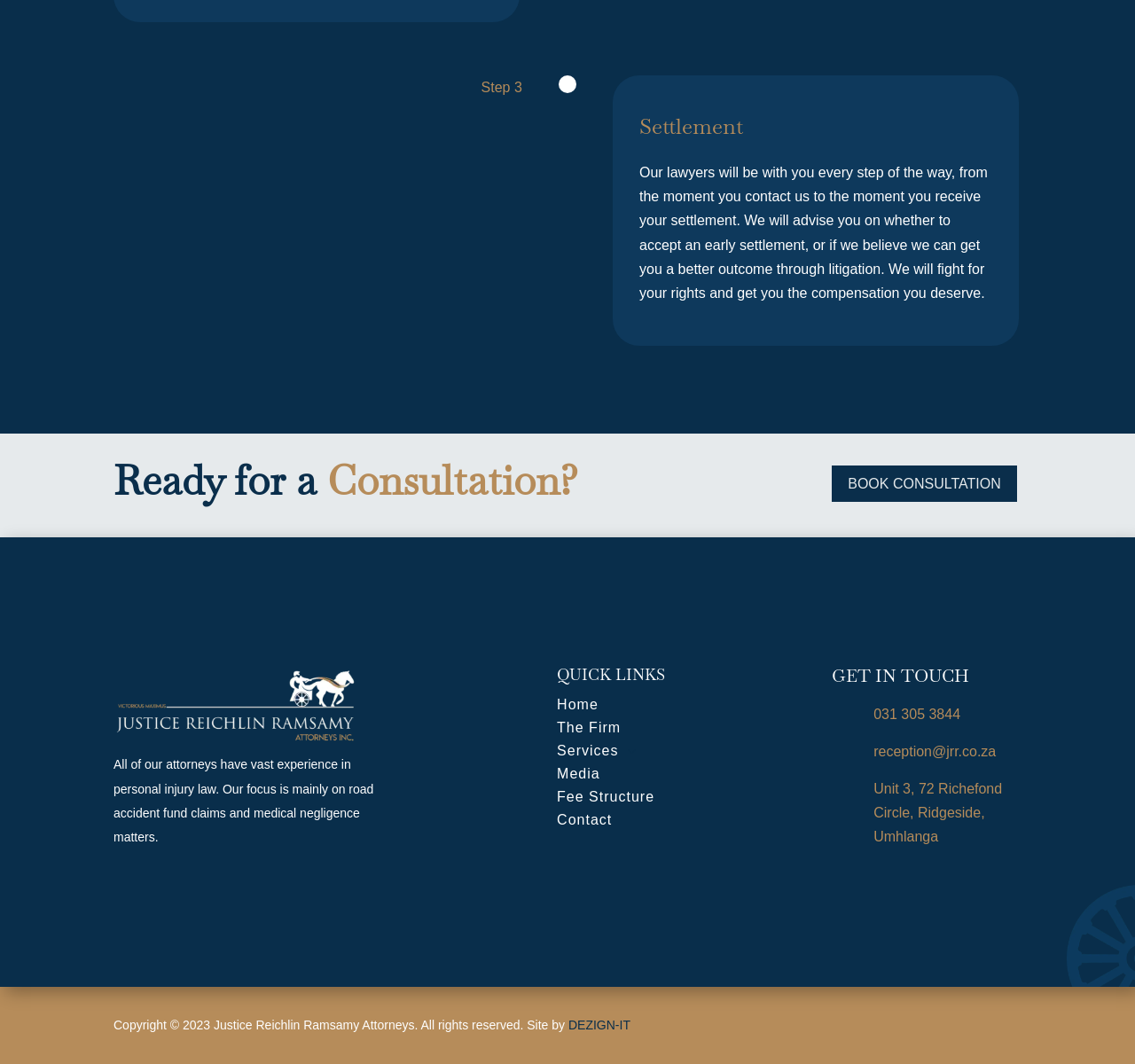Locate the bounding box coordinates of the clickable area needed to fulfill the instruction: "Click on the 'Film Developing' link".

None